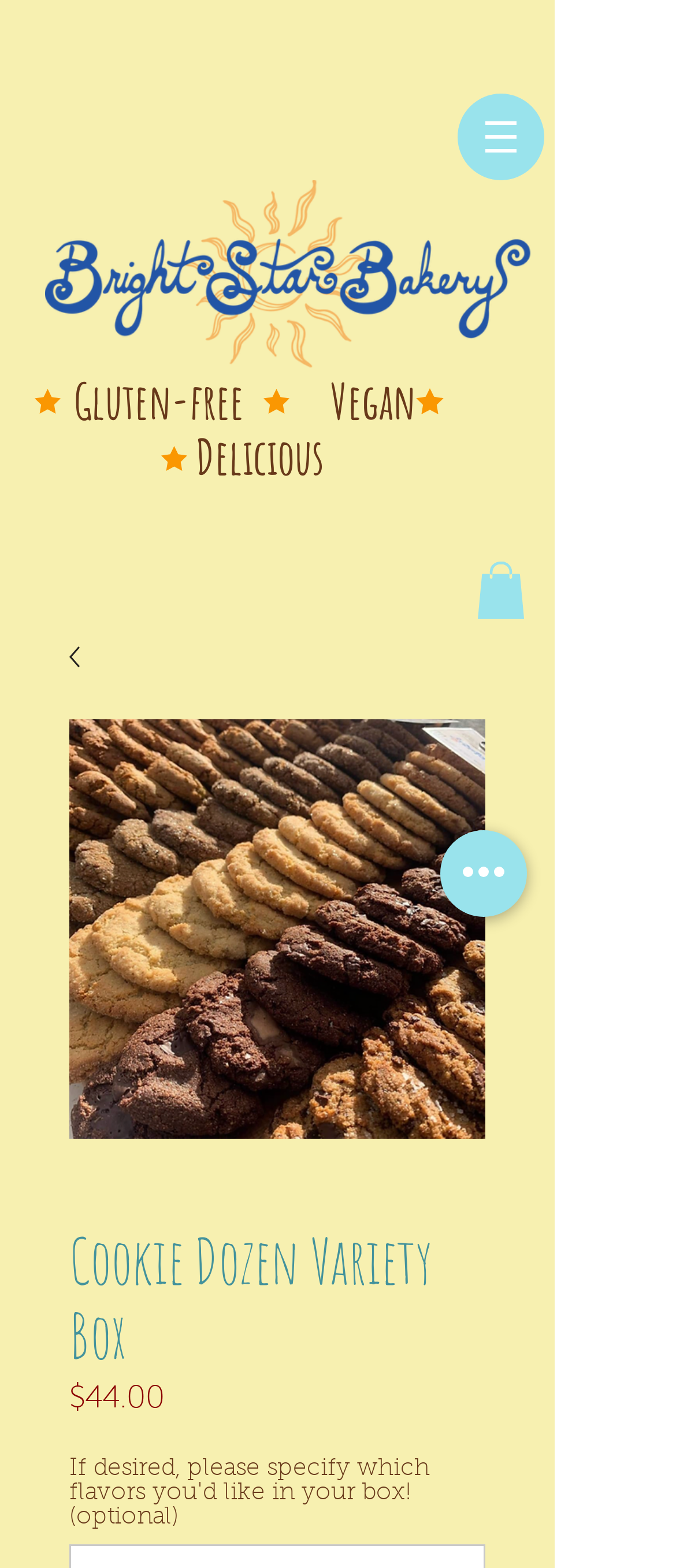Please extract the primary headline from the webpage.

Cookie Dozen Variety Box